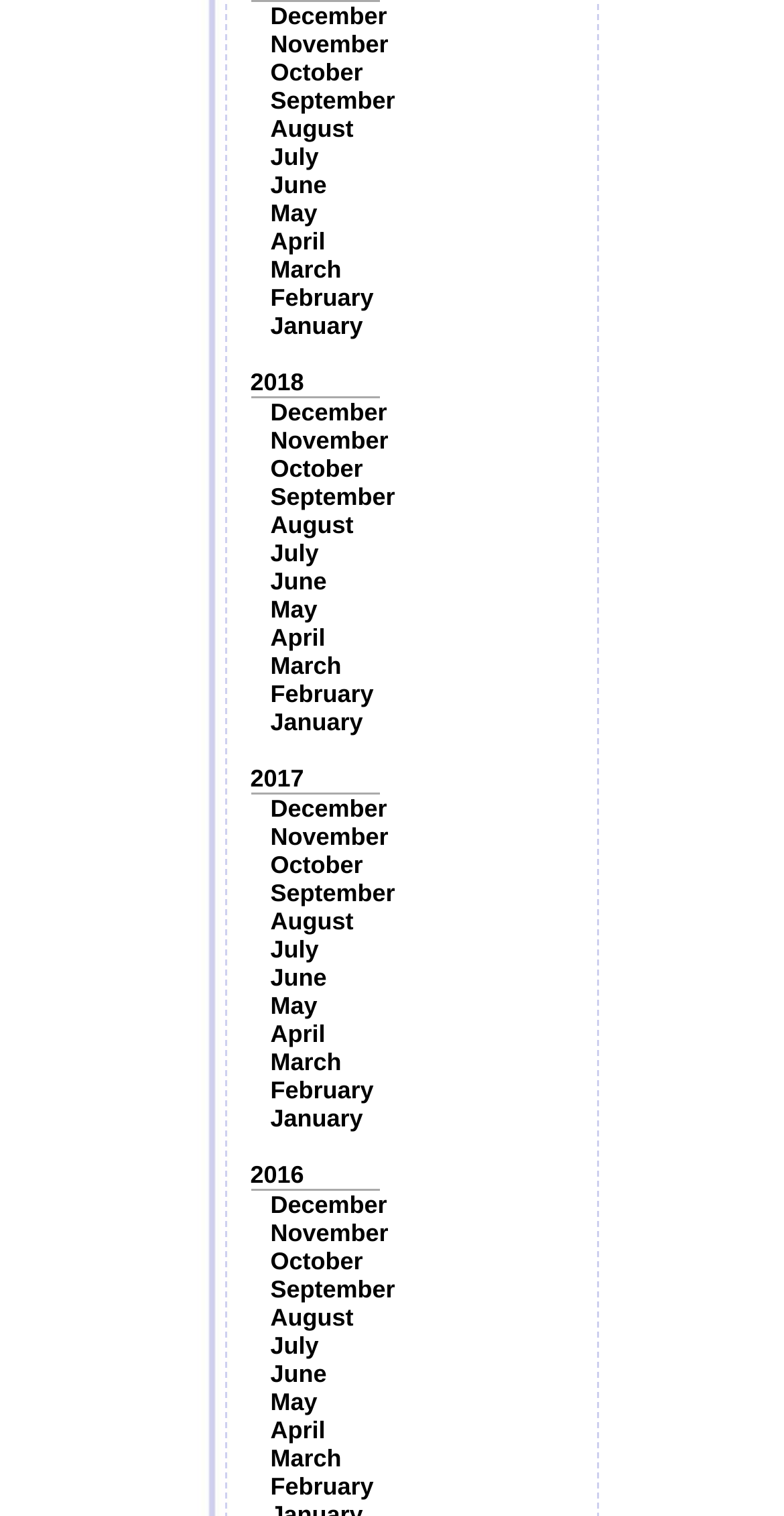What is the position of the 'June' link?
Using the details from the image, give an elaborate explanation to answer the question.

By analyzing the bounding box coordinates of the 'June' link, I determined that it is positioned in the middle of the webpage, vertically.